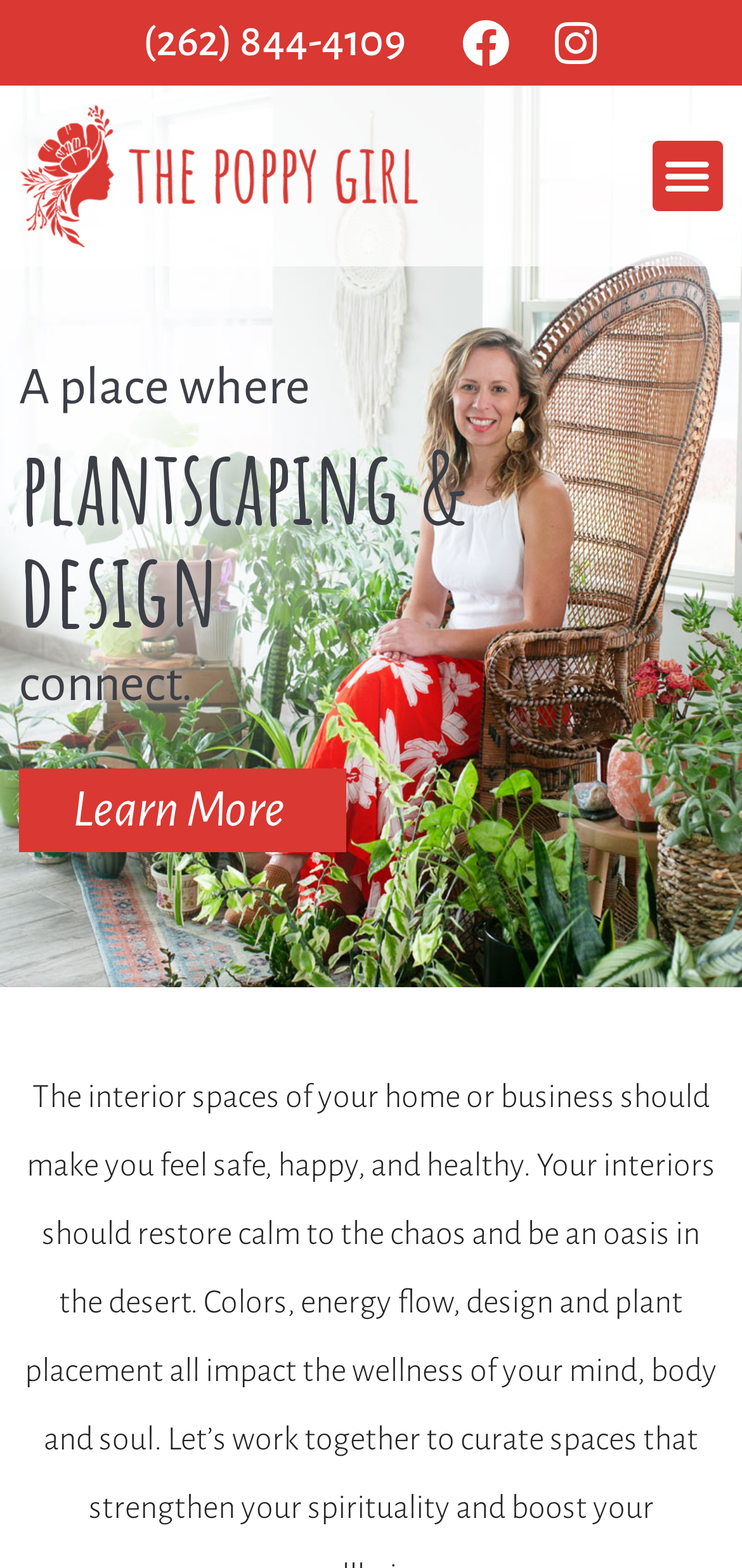Please determine the bounding box coordinates for the UI element described as: "Instagram".

[0.744, 0.012, 0.808, 0.042]